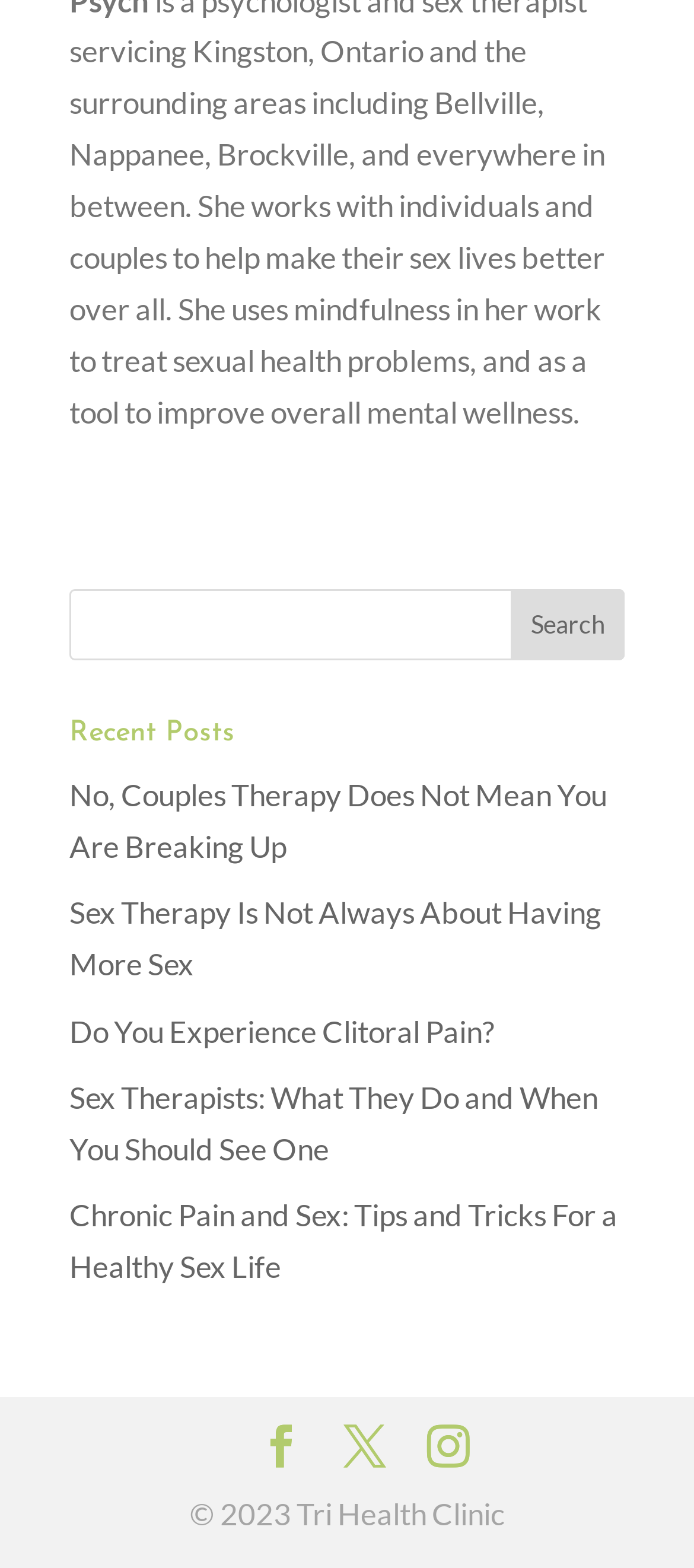What is the copyright year of the website?
Please provide a comprehensive answer based on the details in the screenshot.

At the bottom of the webpage, there is a 'StaticText' element that displays the copyright information, which includes the year '2023'.